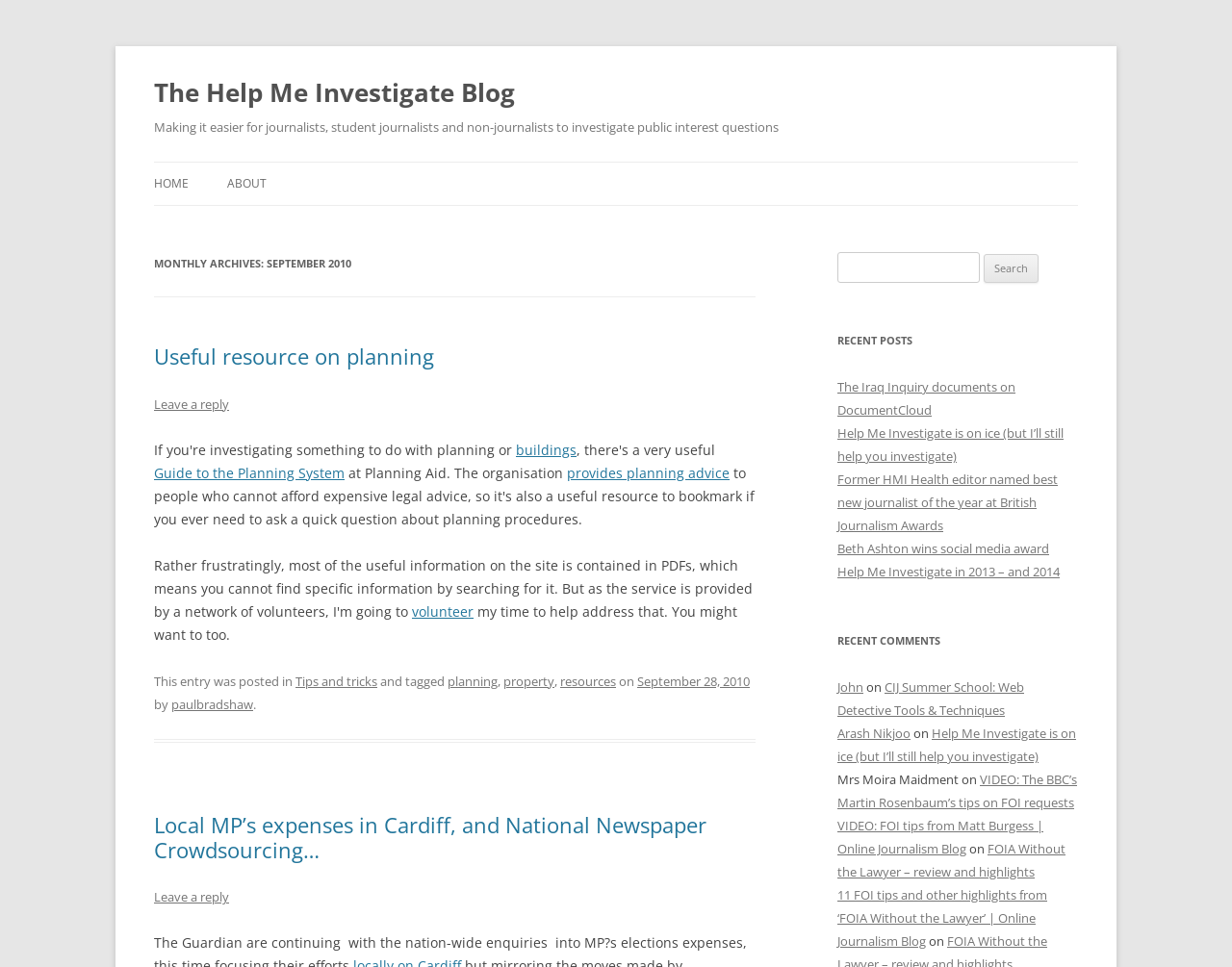Please provide the bounding box coordinates for the element that needs to be clicked to perform the following instruction: "Click on the 'HOME' link". The coordinates should be given as four float numbers between 0 and 1, i.e., [left, top, right, bottom].

[0.125, 0.168, 0.153, 0.212]